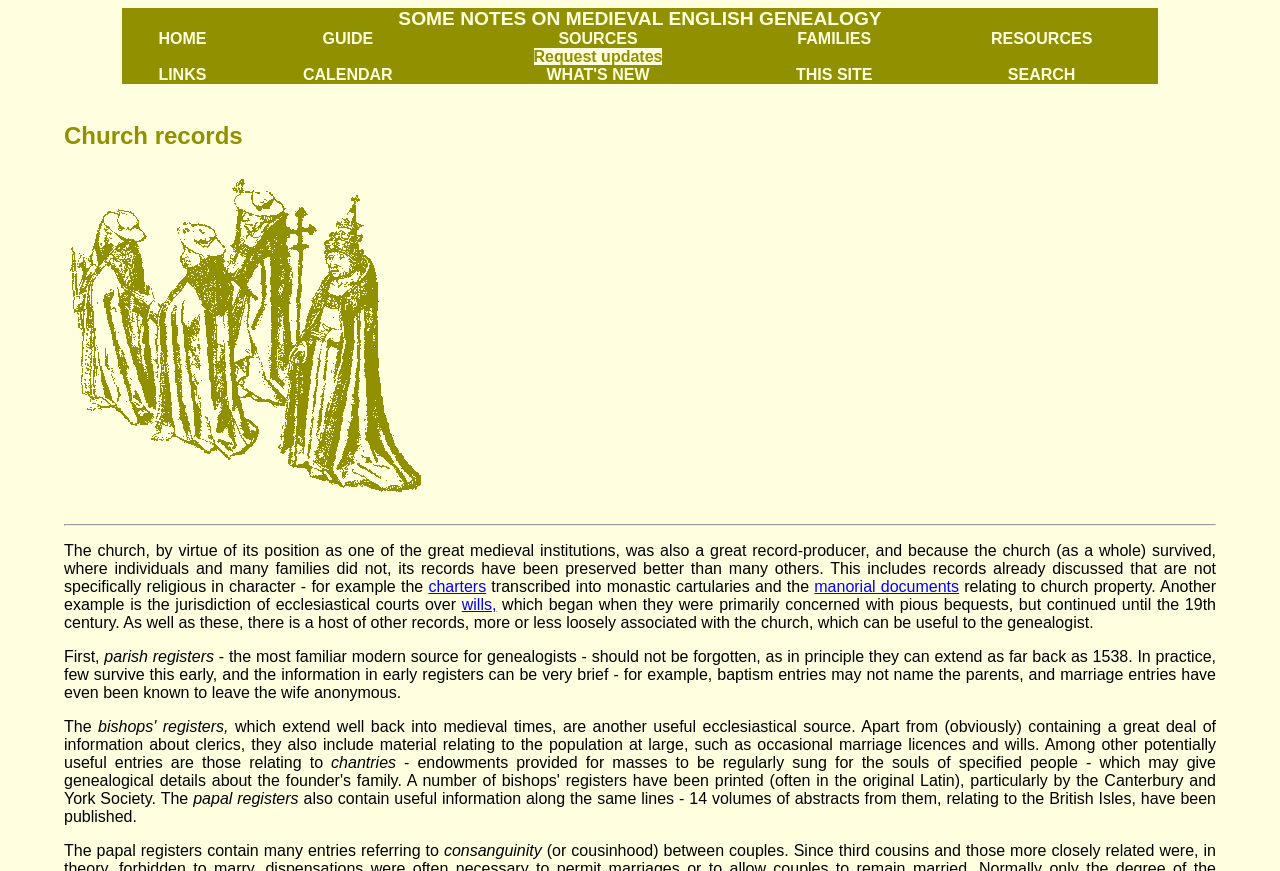Ascertain the bounding box coordinates for the UI element detailed here: "CALENDAR". The coordinates should be provided as [left, top, right, bottom] with each value being a float between 0 and 1.

[0.237, 0.076, 0.307, 0.095]